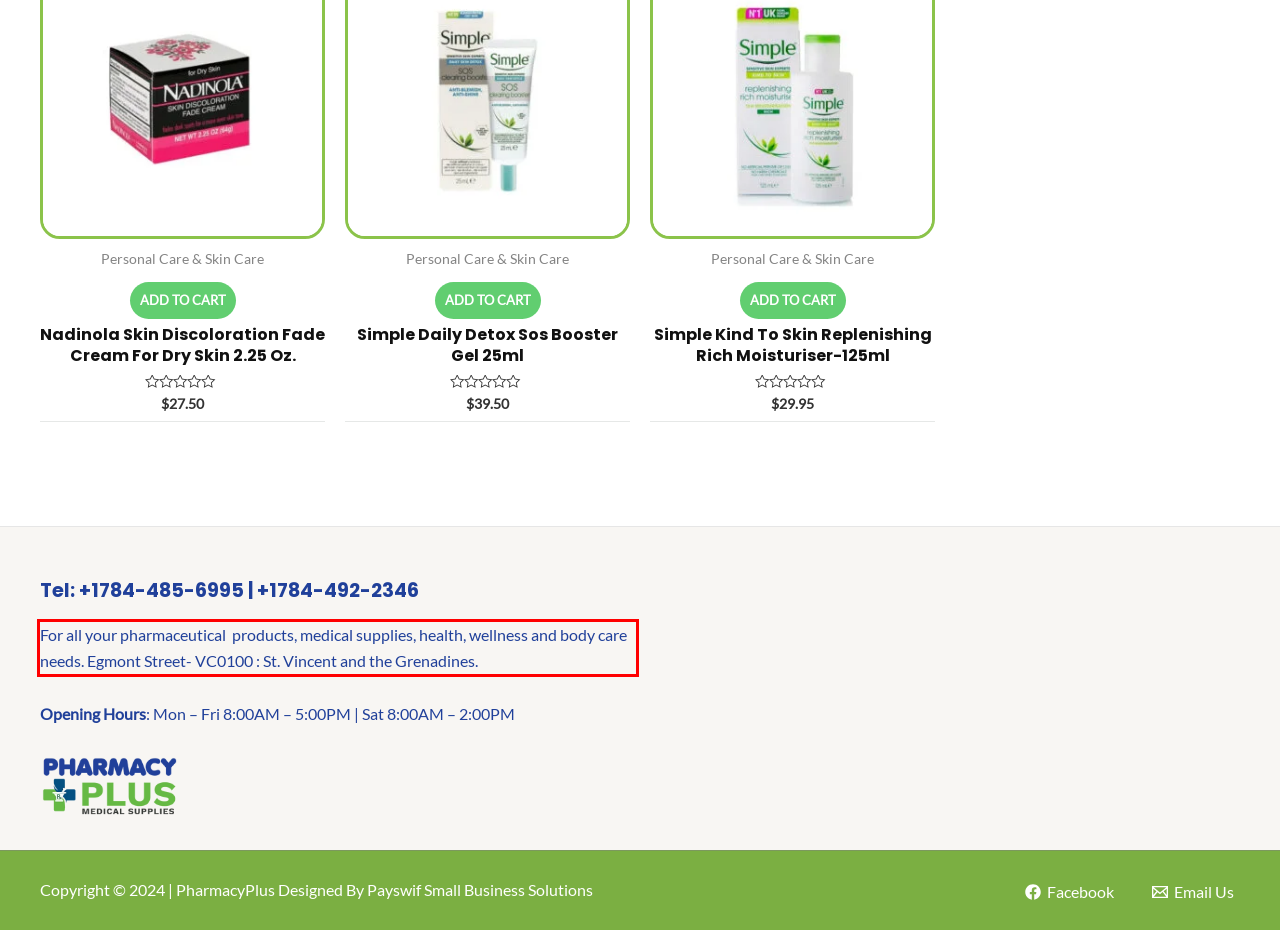Identify the text within the red bounding box on the webpage screenshot and generate the extracted text content.

For all your pharmaceutical products, medical supplies, health, wellness and body care needs. Egmont Street- VC0100 : St. Vincent and the Grenadines.